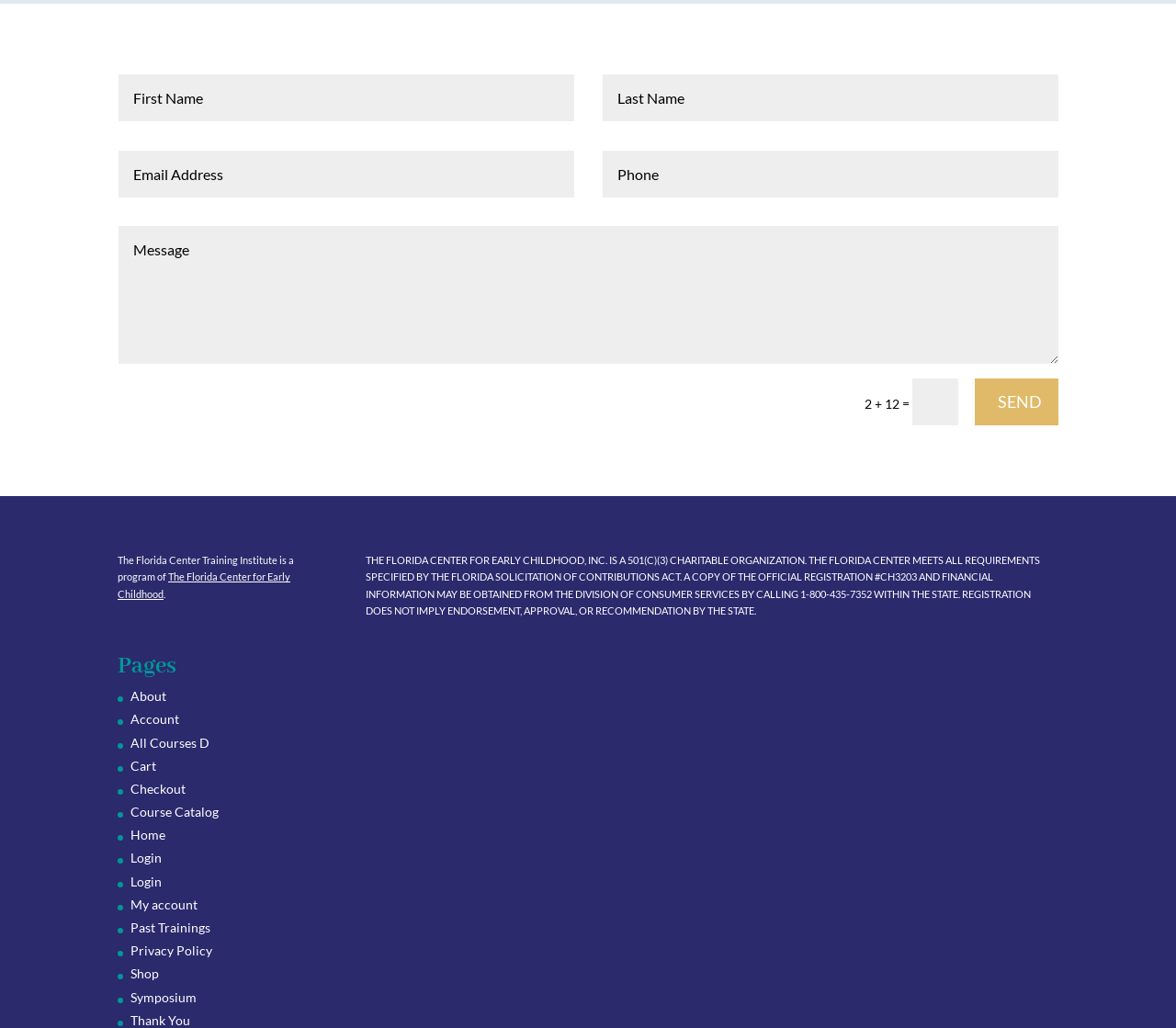What is the bounding box coordinate of the 'About' link?
Answer briefly with a single word or phrase based on the image.

[0.111, 0.669, 0.141, 0.685]